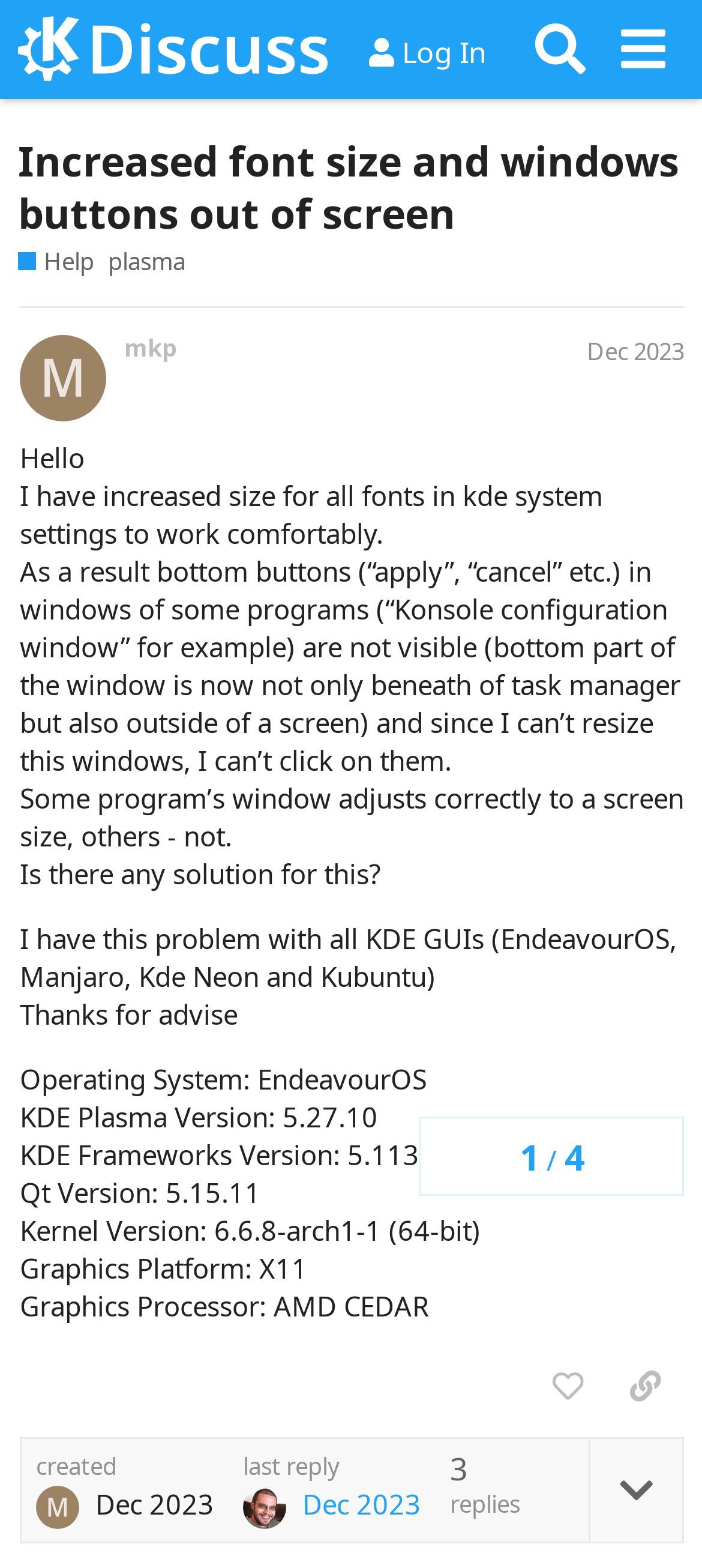Find the bounding box coordinates of the clickable area required to complete the following action: "Select News Archives".

None